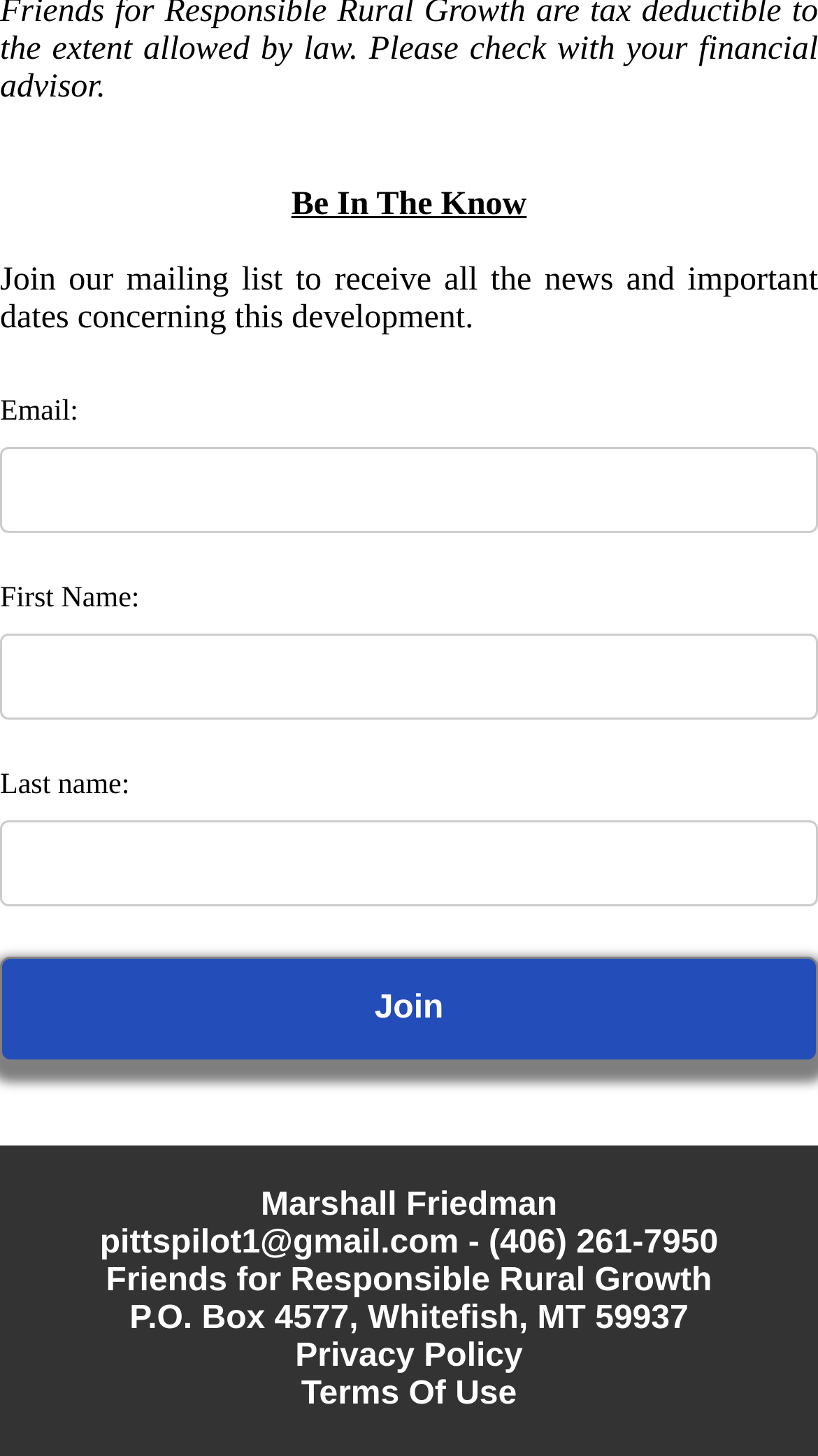What is required to join the mailing list?
Refer to the image and provide a concise answer in one word or phrase.

Email, First Name, Last Name